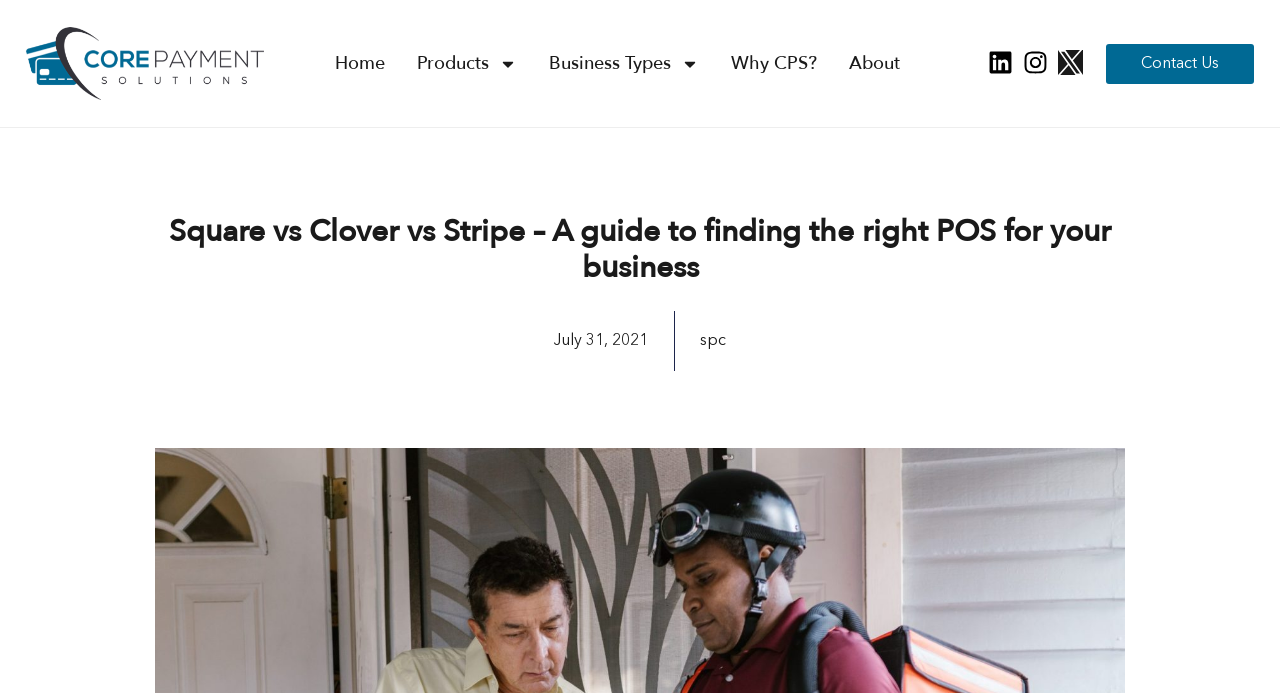What is the date mentioned on this webpage? Analyze the screenshot and reply with just one word or a short phrase.

July 31, 2021